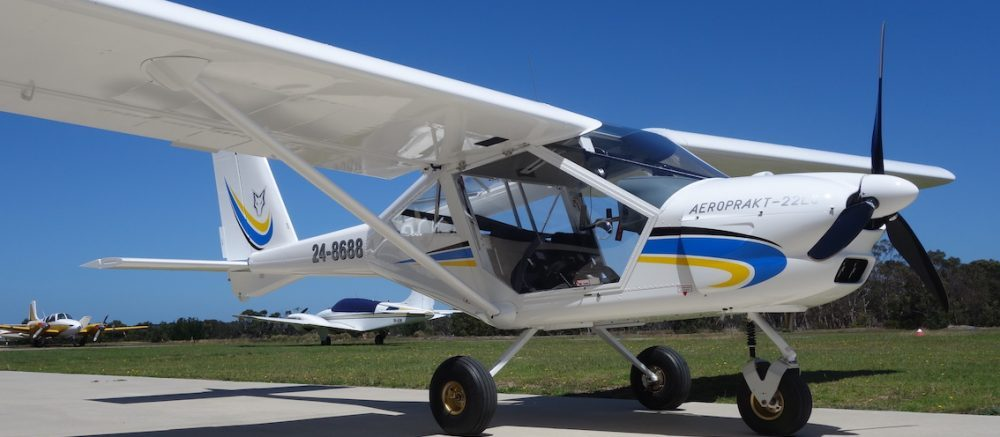Use a single word or phrase to answer this question: 
What is the registration number on the tail?

24-8688